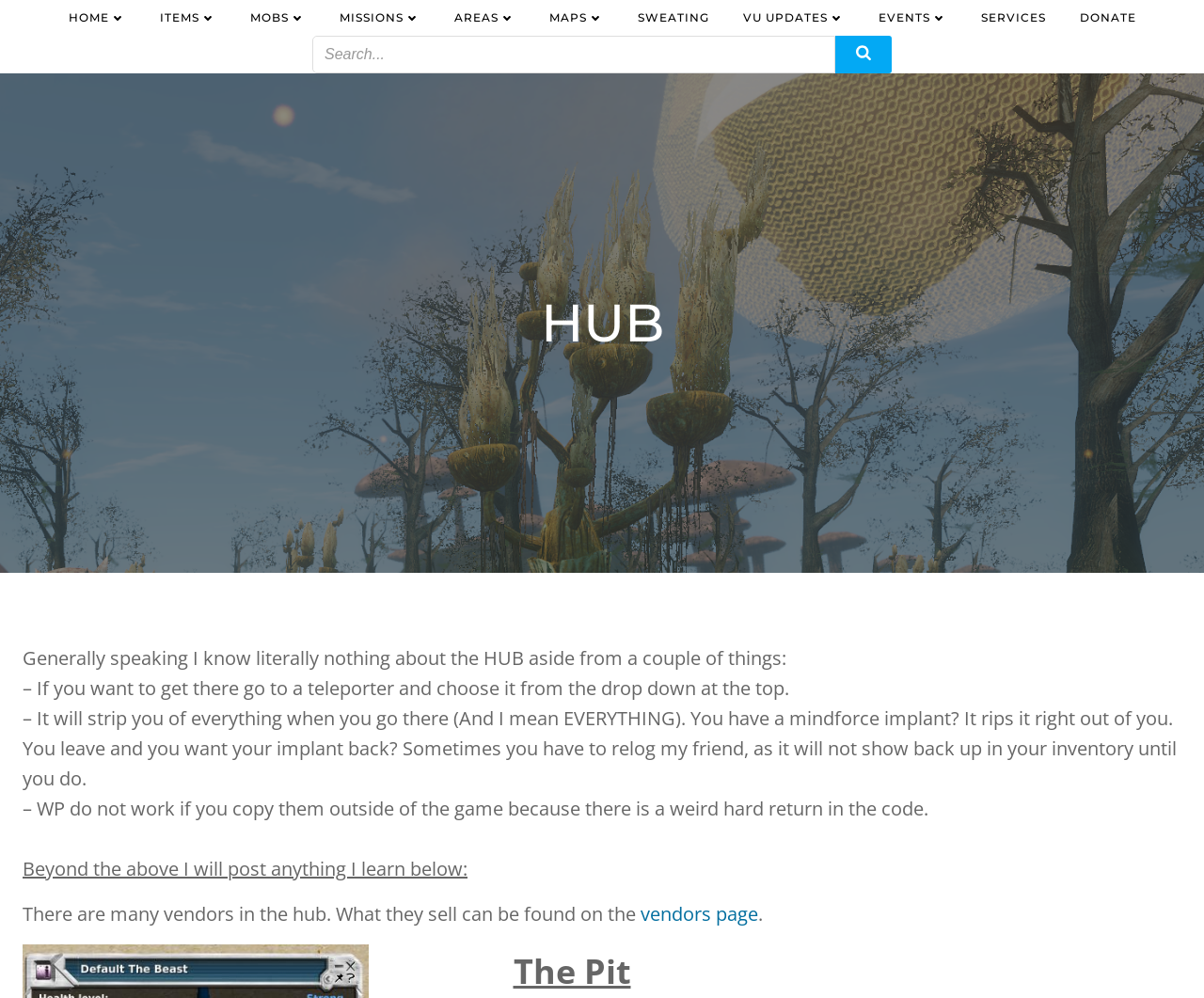Can you find the bounding box coordinates for the element to click on to achieve the instruction: "Click HOME"?

[0.057, 0.009, 0.104, 0.026]